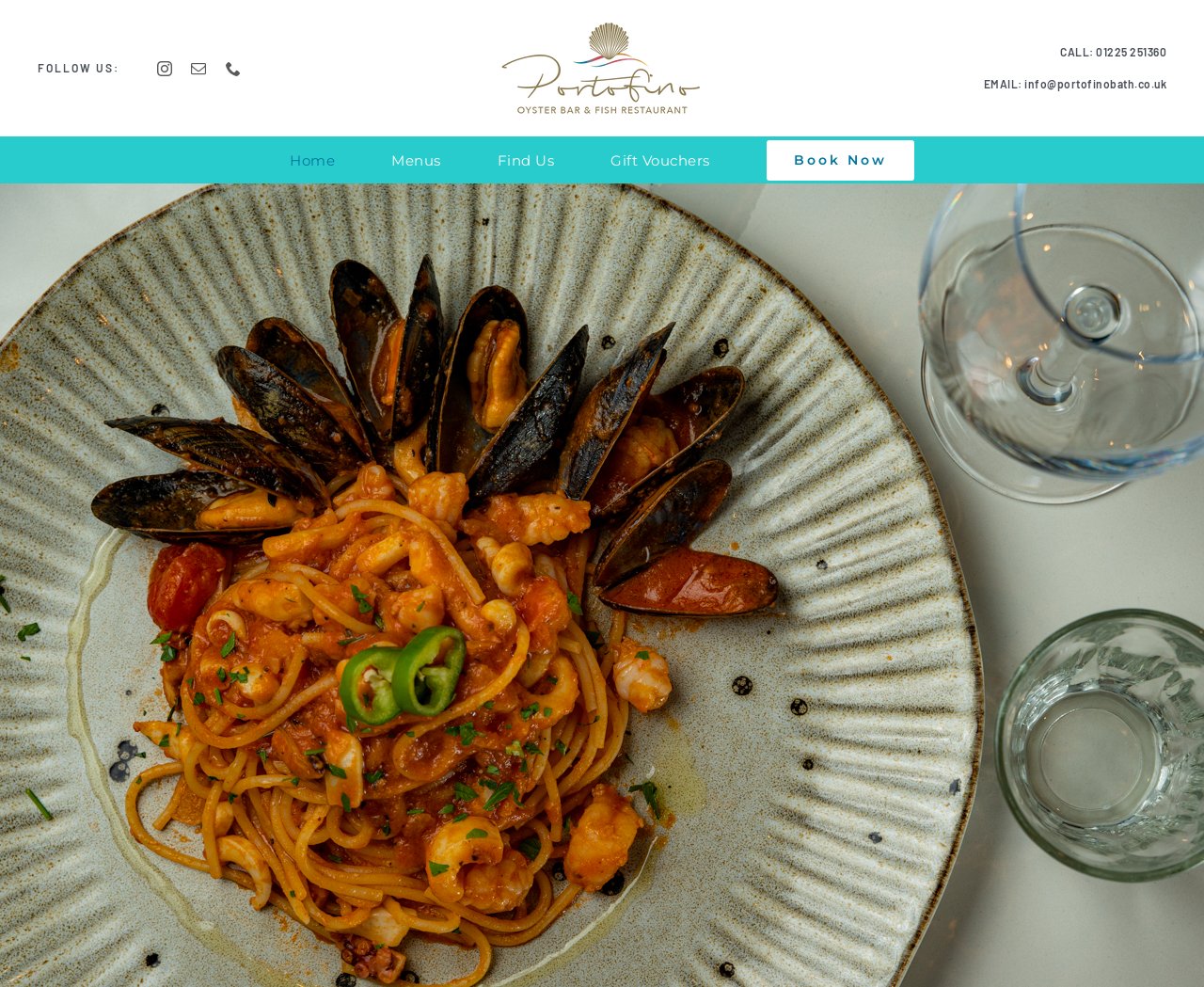What is the logo of the restaurant?
Refer to the image and give a detailed answer to the query.

I found the logo by looking at the image element with the label 'Portofino Logo' located at the top center of the webpage, which is also a link element.